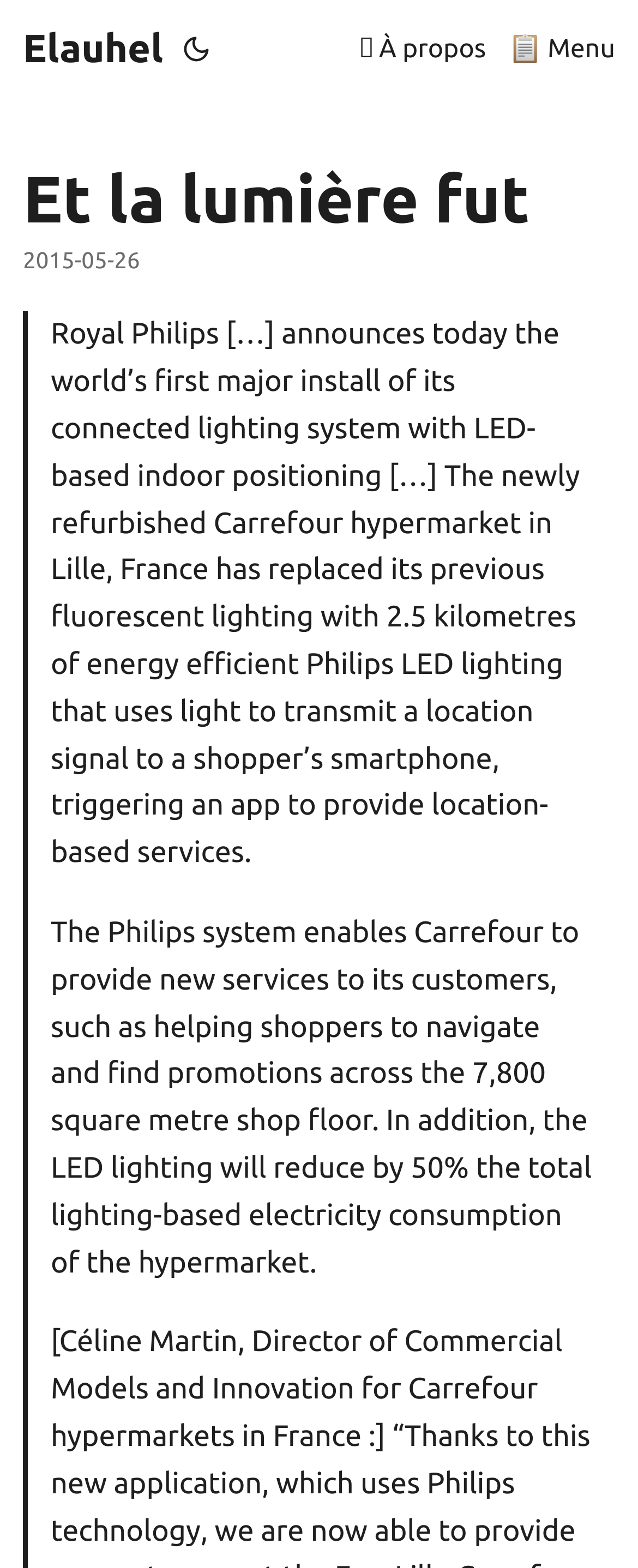Please provide a one-word or short phrase answer to the question:
What is the area of the shop floor in square meters?

7,800